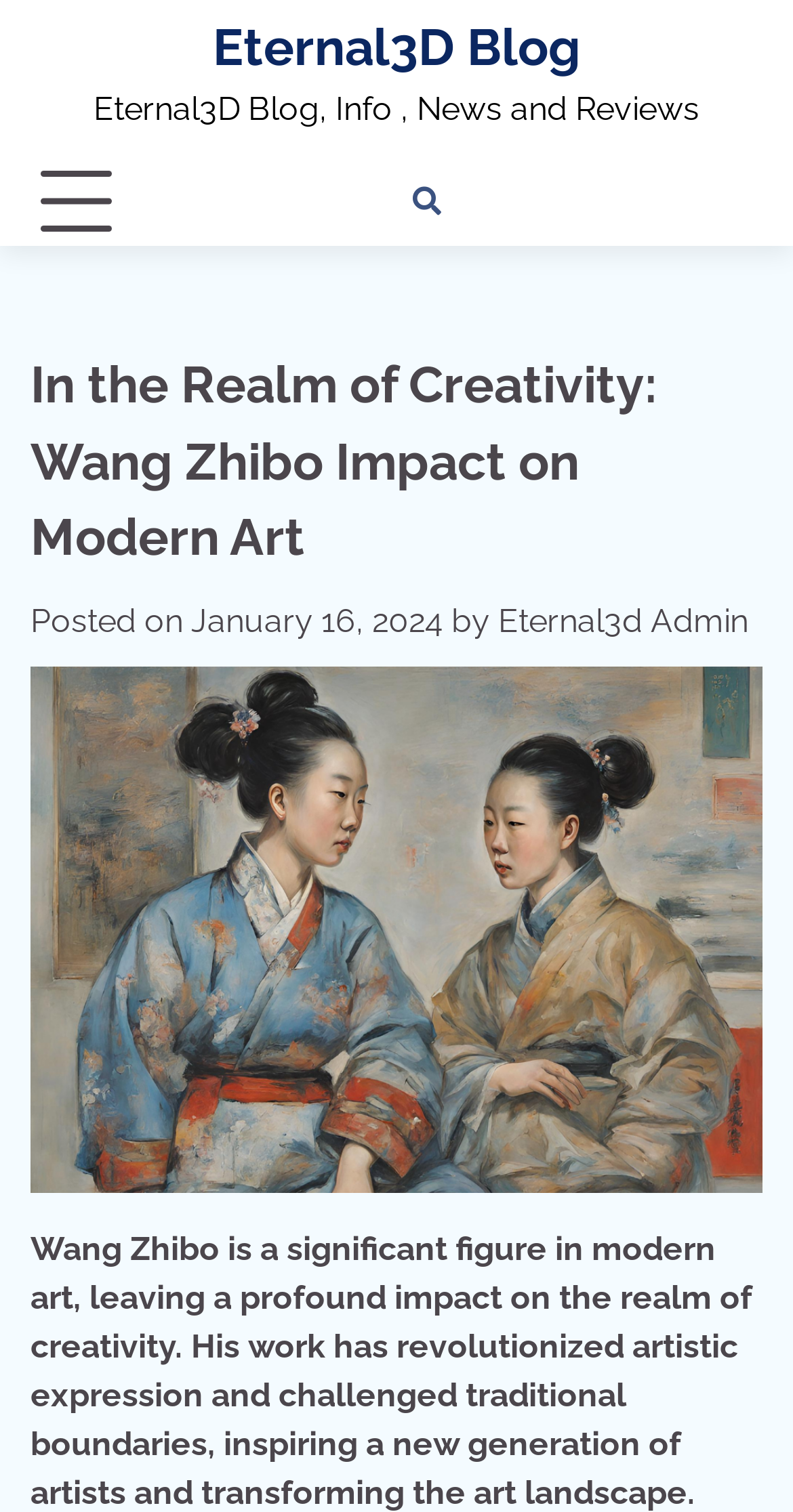Kindly provide the bounding box coordinates of the section you need to click on to fulfill the given instruction: "View product reviews".

None